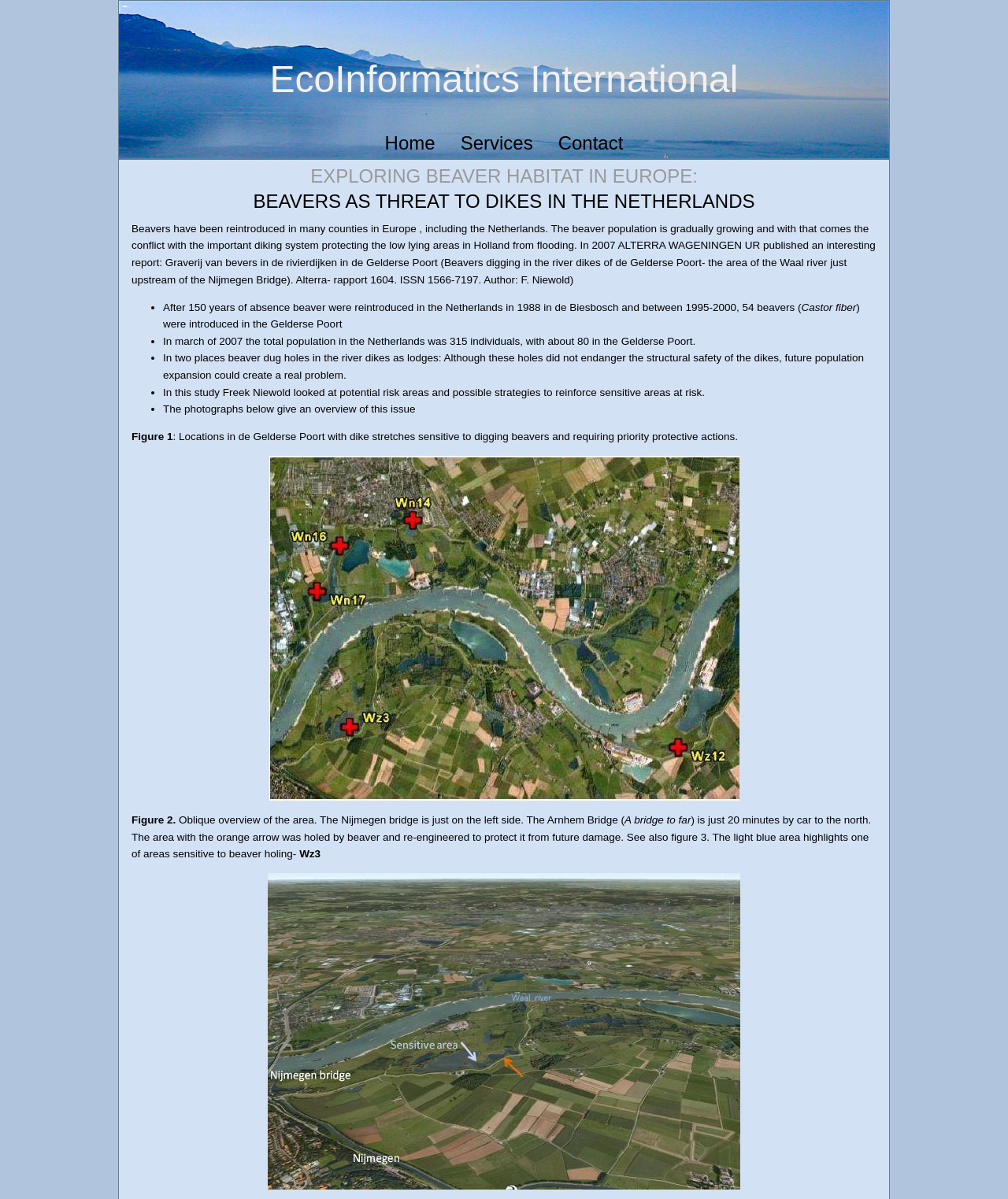Give a detailed account of the webpage.

The webpage is about EcoInformatics International, with a focus on exploring beaver habitat in Europe. At the top, there is a small image of a person, followed by a heading with the organization's name. Below this, there are three links: "Home", "Services", and "Contact".

The main content of the page is divided into sections, with headings and paragraphs of text. The first section has a heading "EXPLORING BEAVER HABITAT IN EUROPE:" and discusses the reintroduction of beavers in Europe, including the Netherlands. The text explains that the beaver population is growing, which is causing conflicts with the diking system in Holland.

The next section has a heading "BEAVERS AS THREAT TO DIKES IN THE NETHERLANDS" and provides more information about the issue. There is a link to a report by ALTERRA WAGENINGEN UR, and several paragraphs of text that discuss the problem of beavers digging holes in river dikes.

Below this, there is a list of bullet points that provide more details about the beaver population in the Netherlands, including the number of individuals and their locations. The list is followed by a section with several images, each with a caption. The images appear to be related to the issue of beavers digging holes in river dikes, and show locations in the Gelderse Poort area that are sensitive to this activity.

Overall, the webpage provides information about the impact of beavers on the environment in Europe, specifically in the Netherlands, and discusses the potential risks and strategies for mitigating them.